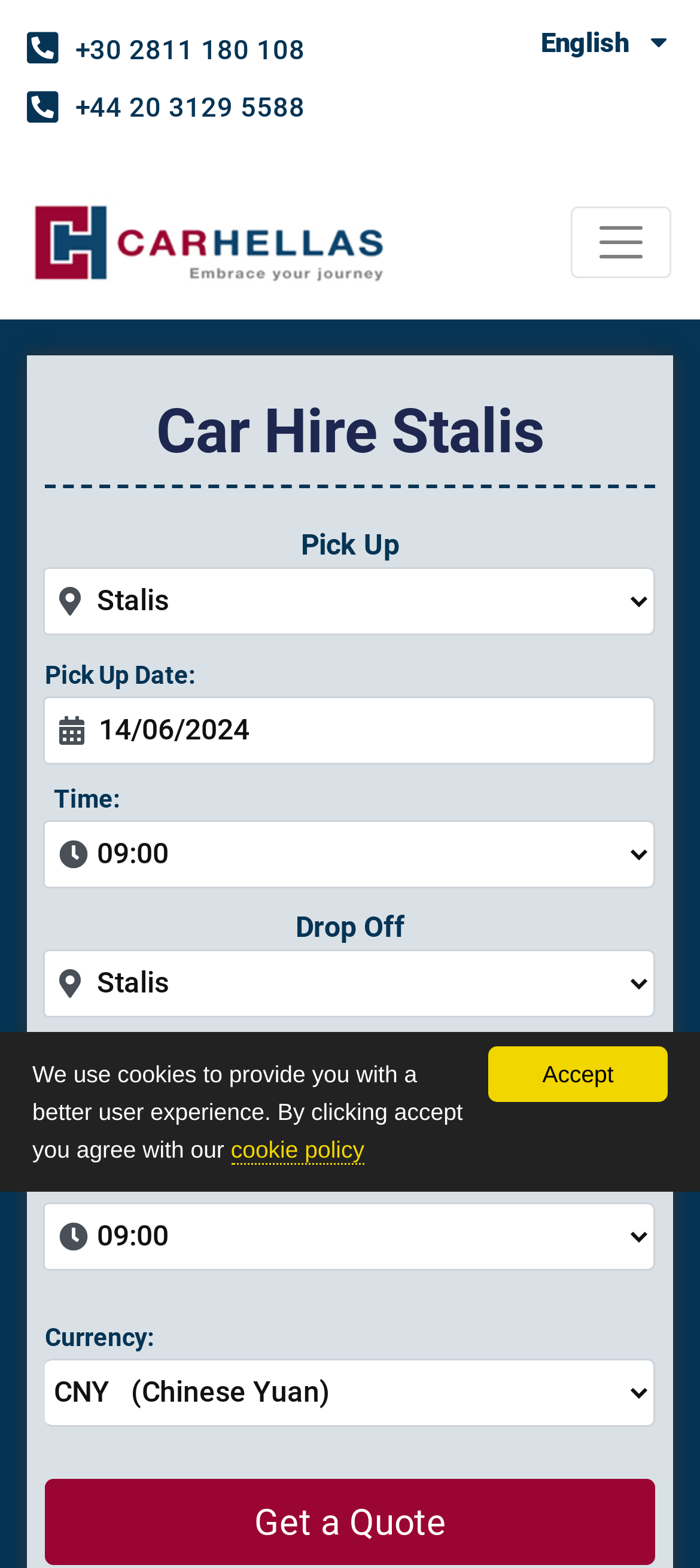What is the topmost phone number on the webpage?
Using the information from the image, answer the question thoroughly.

I found the topmost phone number on the webpage by looking at the links at the top of the webpage and saw that the first link contains the phone number '+30 2811 180 108'.